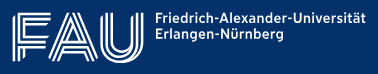What is the full name of the university?
Provide a detailed and extensive answer to the question.

Beneath the initials 'FAU', the full name of the university is presented, which is 'Friedrich-Alexander-Universität Erlangen-Nürnberg', indicating the official name of the university.